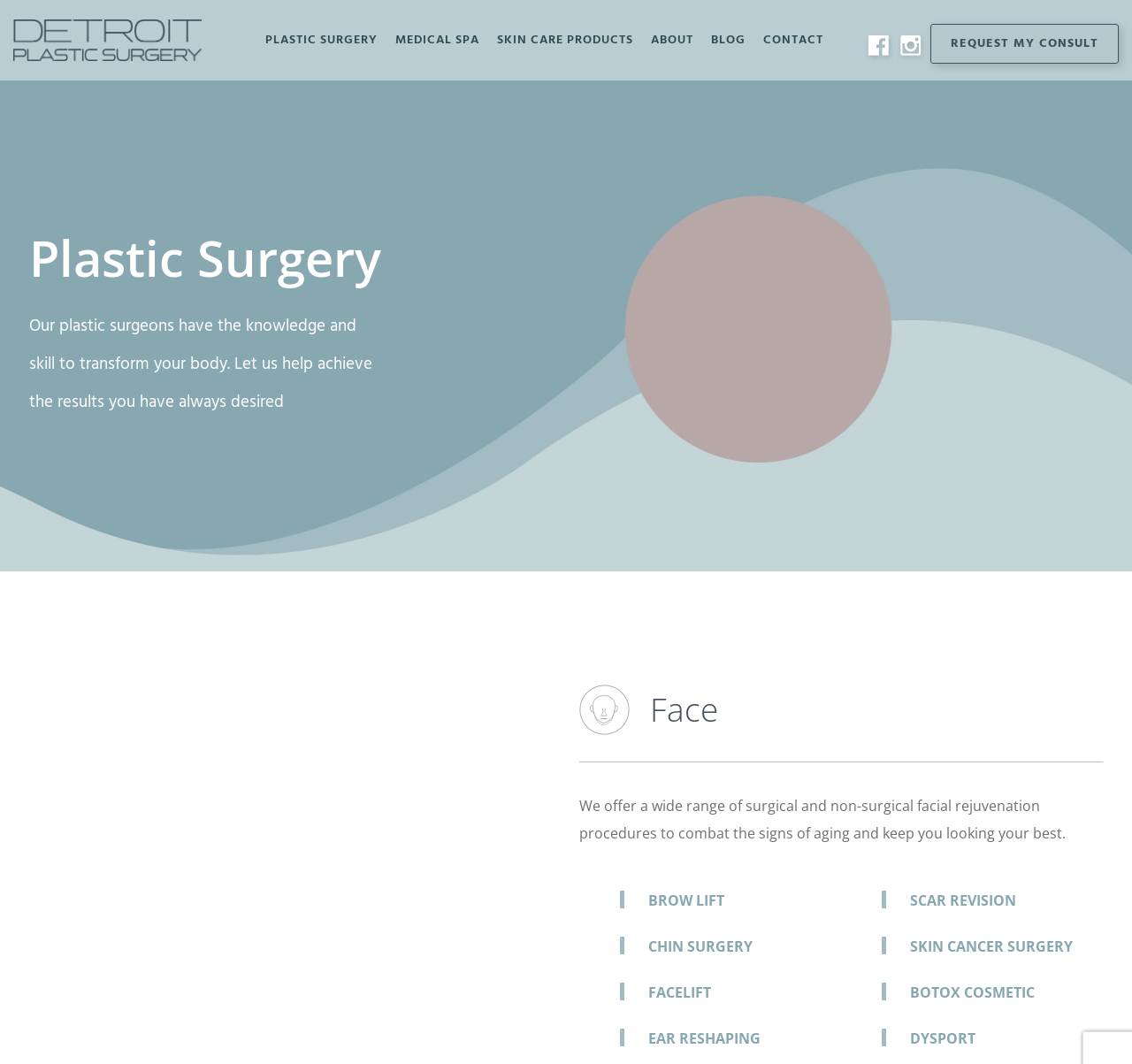Please provide a comprehensive answer to the question based on the screenshot: What is the purpose of the 'REQUEST MY CONSULT' link?

The 'REQUEST MY CONSULT' link is prominently displayed on the webpage, suggesting that it is a call-to-action for users to request a consultation with a plastic surgeon. This link is likely intended to facilitate communication between potential patients and the plastic surgery practice.